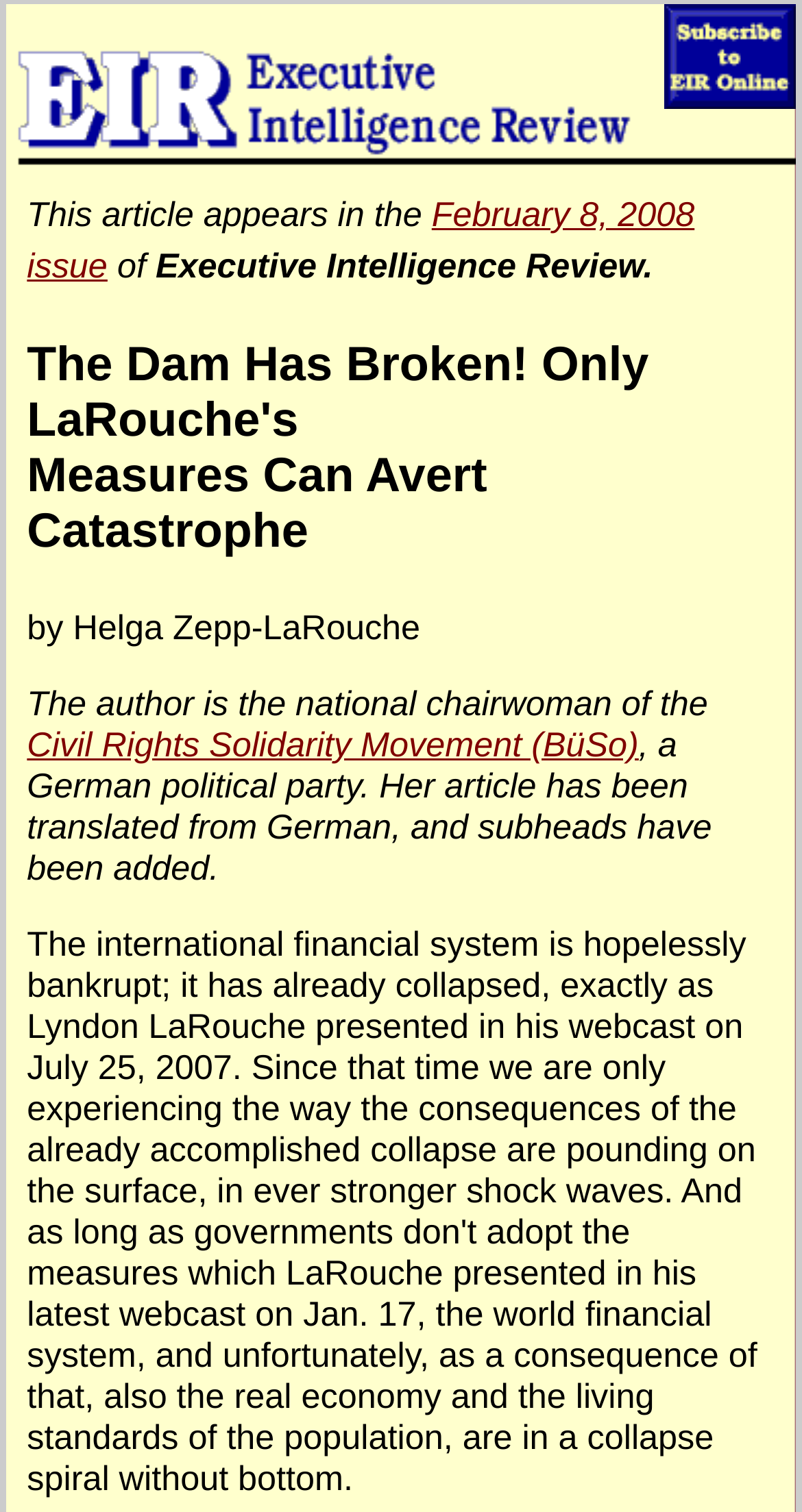Extract the bounding box coordinates of the UI element described: "Civil Rights Solidarity Movement (BüSo)". Provide the coordinates in the format [left, top, right, bottom] with values ranging from 0 to 1.

[0.034, 0.48, 0.796, 0.506]